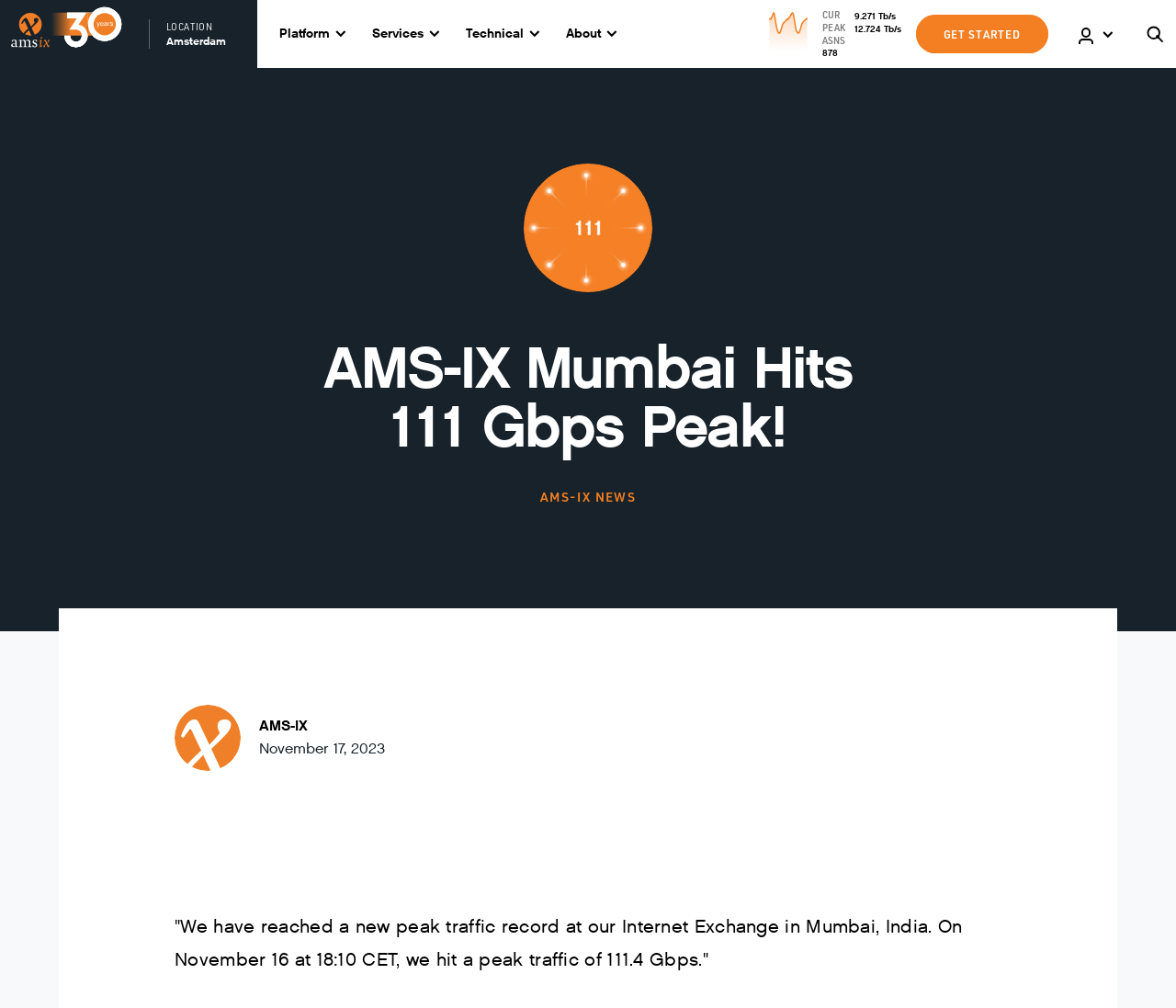What is the main heading displayed on the webpage? Please provide the text.

AMS-IX Mumbai Hits 111 Gbps Peak!